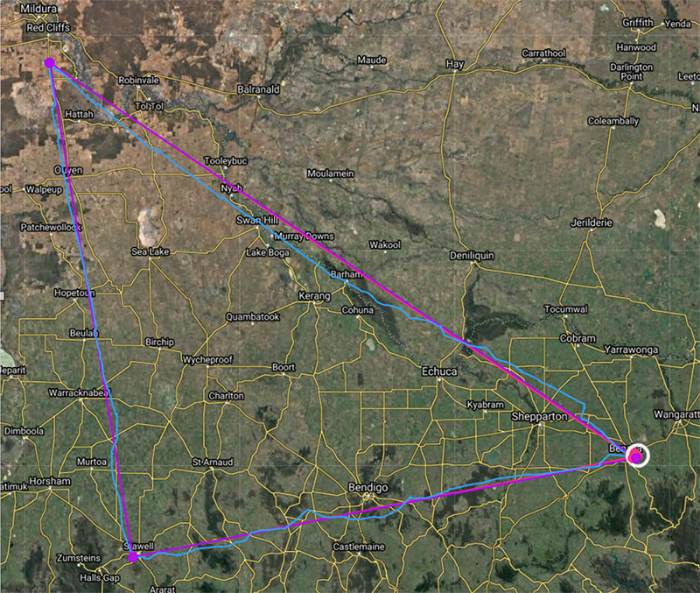Generate an elaborate caption that includes all aspects of the image.

The image depicts a detailed flight path representing a 1,008 km FAI triangle over Victoria, Australia, taken on 10 January 2021. The triangle's vertices are highlighted by bright purple lines, connecting key points starting and ending near Bendigo. The route winds through several towns, including Nyah, Swan Hill, and Murray Downs, showcasing the strategic navigation required for successful long-distance soaring. The background features a topographical map, illustrating the geographical context of the flight, with patches of varying terrain and colors indicative of different land cover types. This visual serves to document and analyze the flight experience, emphasizing the pilot's journey through diverse landscapes while pursuing the challenge of gliding.